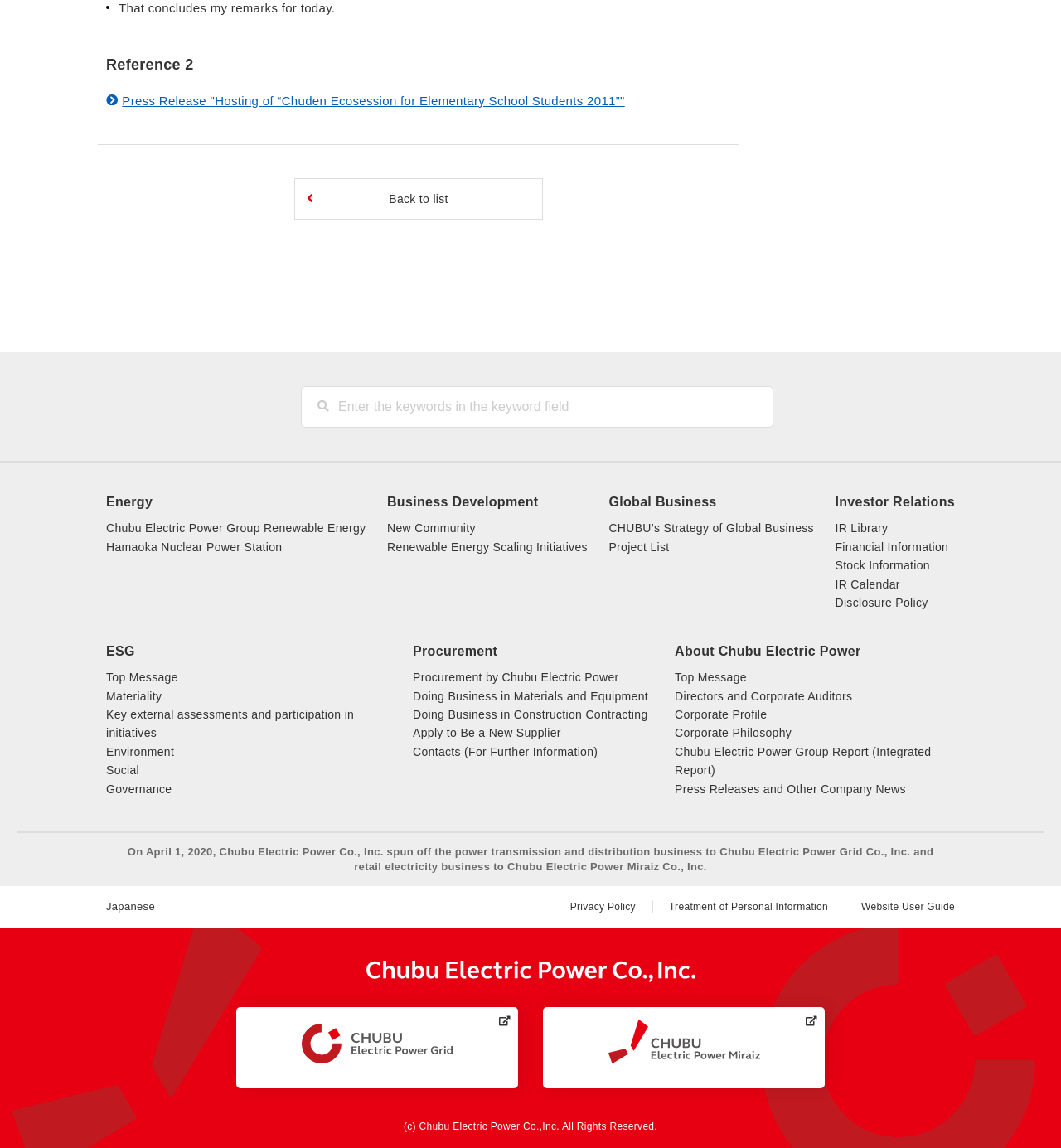Could you highlight the region that needs to be clicked to execute the instruction: "Go to Energy page"?

[0.1, 0.431, 0.144, 0.444]